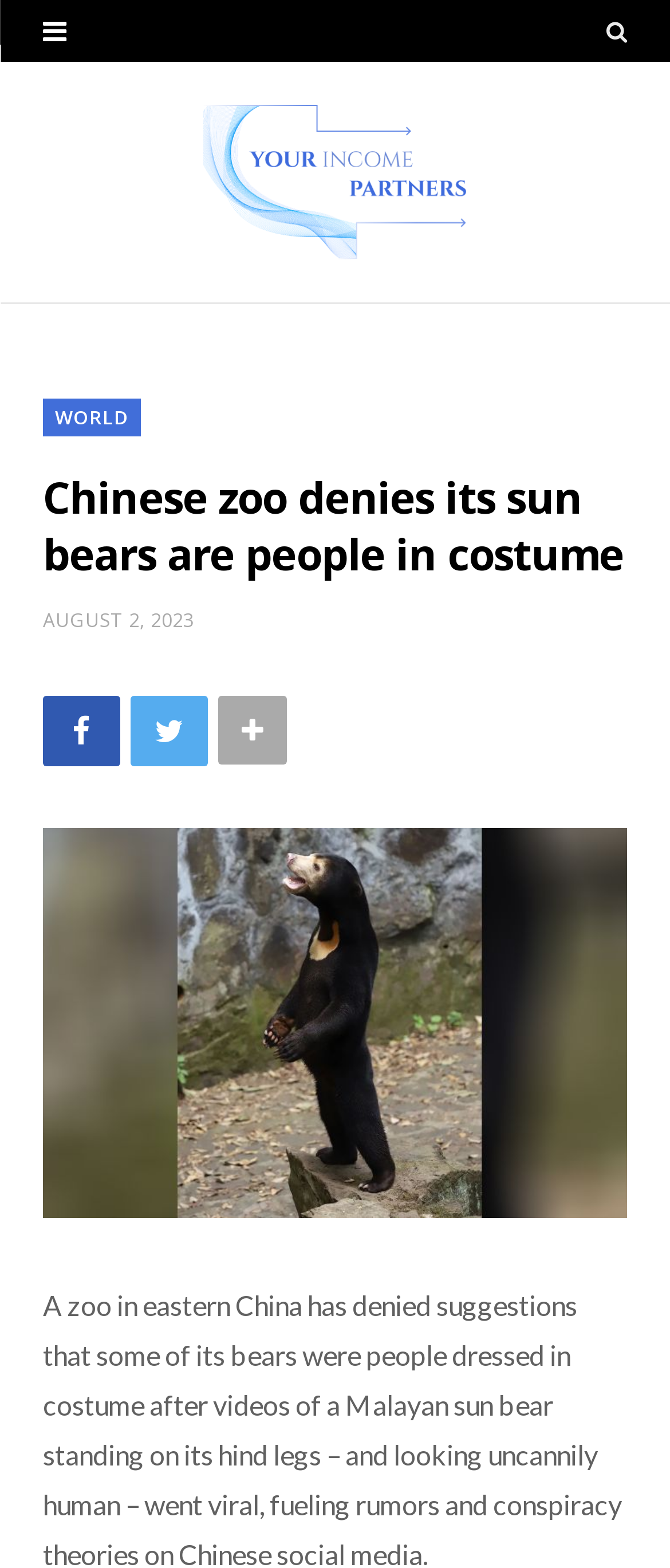Based on the element description: "World", identify the bounding box coordinates for this UI element. The coordinates must be four float numbers between 0 and 1, listed as [left, top, right, bottom].

[0.064, 0.254, 0.21, 0.278]